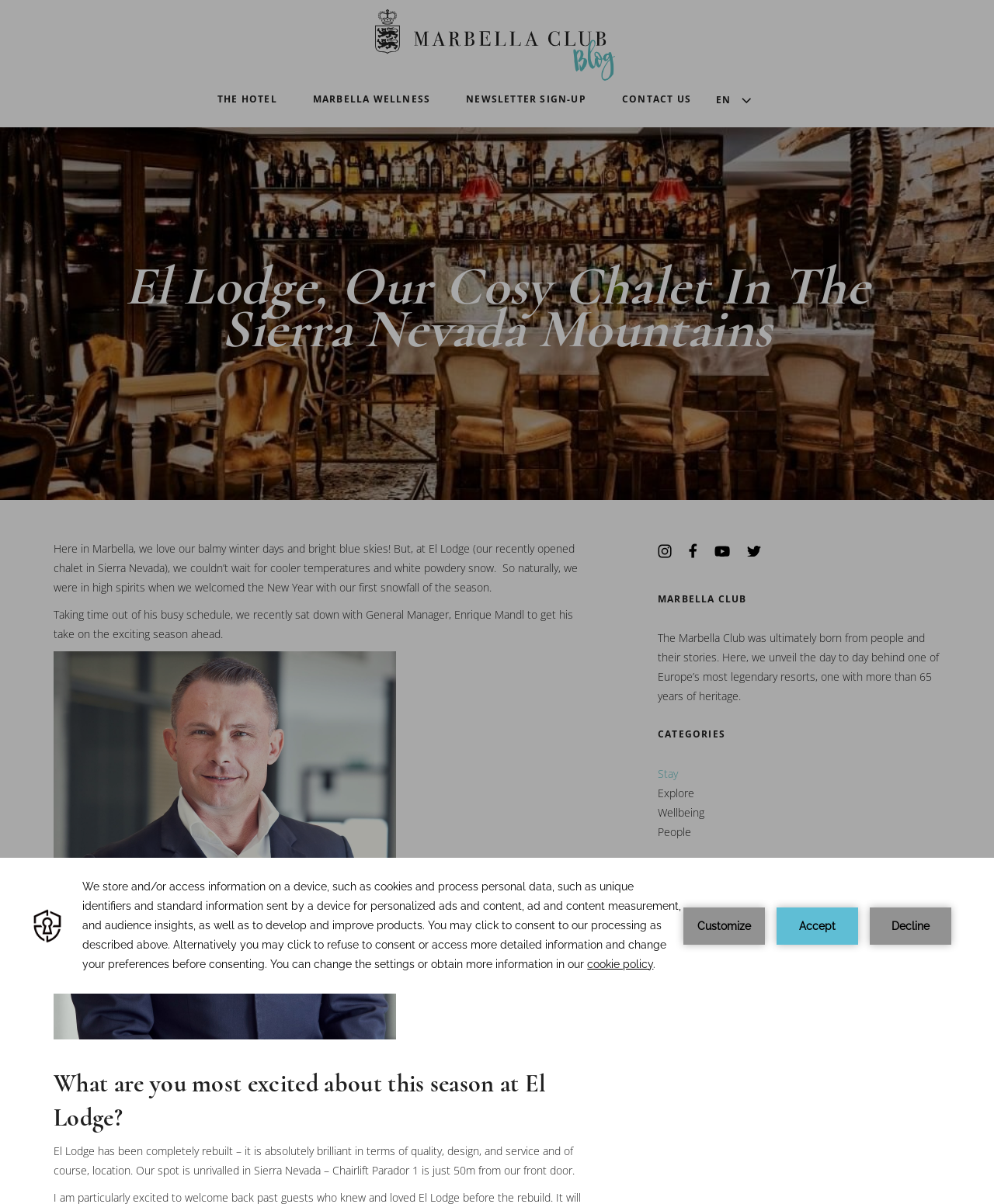Using the provided element description "Explore", determine the bounding box coordinates of the UI element.

[0.662, 0.652, 0.698, 0.665]